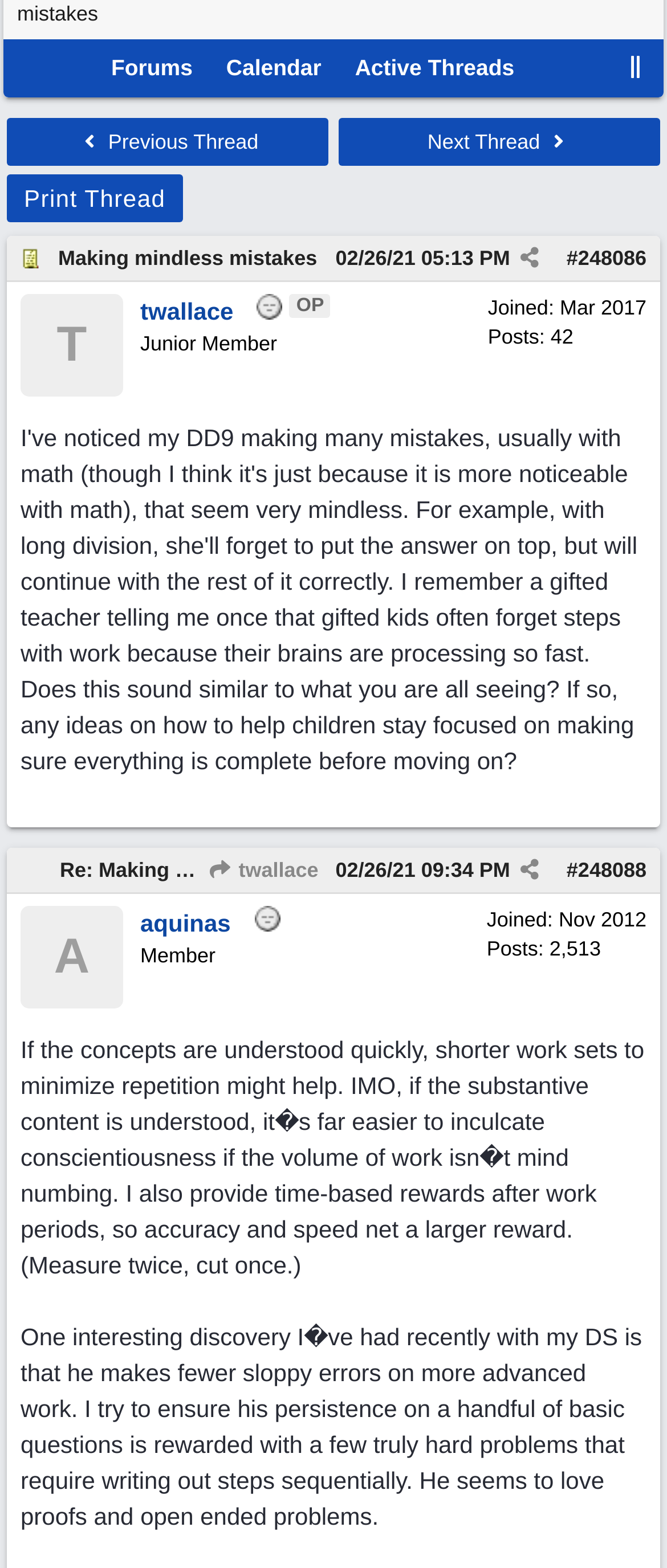Refer to the element description title="show/hide columns on this page" and identify the corresponding bounding box in the screenshot. Format the coordinates as (top-left x, top-left y, bottom-right x, bottom-right y) with values in the range of 0 to 1.

[0.92, 0.034, 0.987, 0.052]